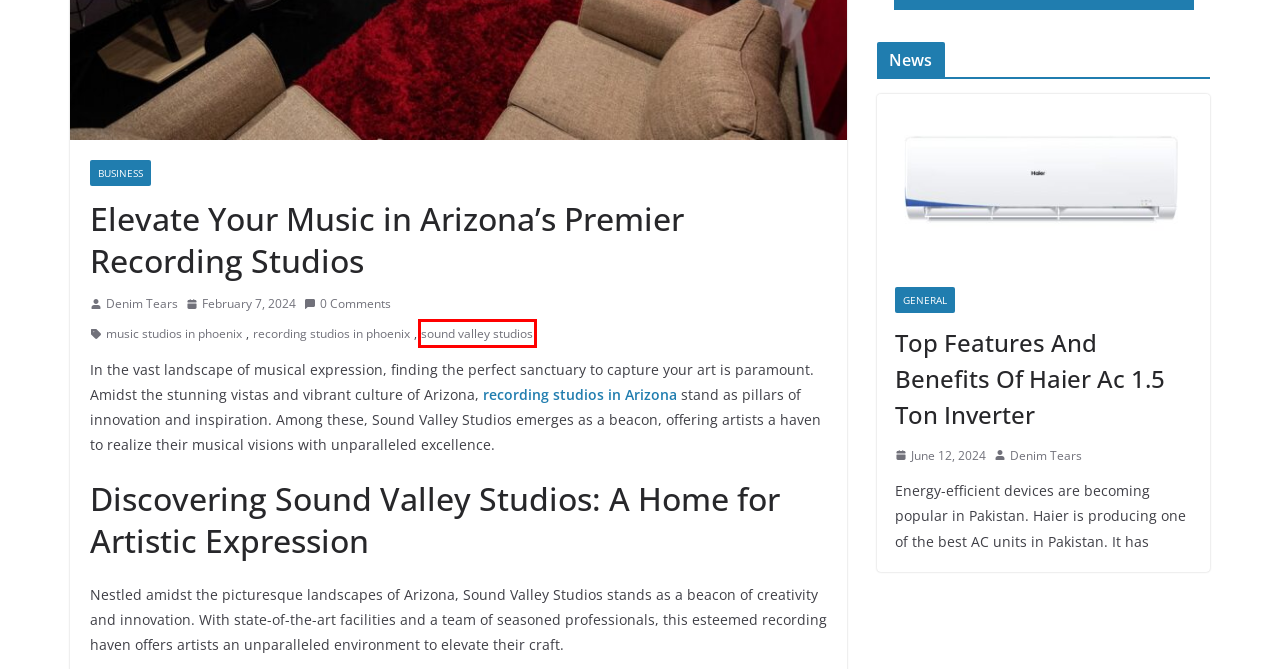You have a screenshot of a webpage, and a red bounding box highlights an element. Select the webpage description that best fits the new page after clicking the element within the bounding box. Options are:
A. write for us Locanto Tech
B. Top Features And Benefits Of Haier Ac 1.5 Ton Inverter
C. recording studios in phoenix Locanto Tech
D. sound valley studios Locanto Tech
E. world Locanto Tech
F. music studios in phoenix Locanto Tech
G. Rent a Car Dubai 25 AED | Car Rental Dubai | Great Dubai
H. Music Production Studio | Recording Studios in Phoenix

D